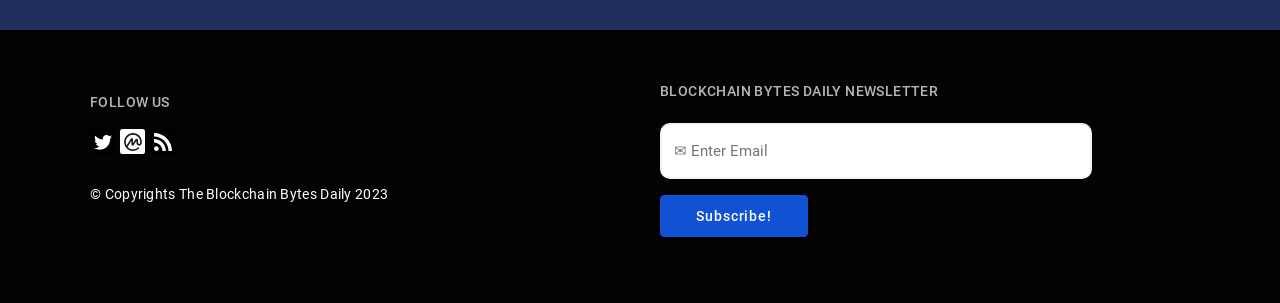What is the function of the button labeled 'Subscribe!'?
Kindly give a detailed and elaborate answer to the question.

The button labeled 'Subscribe!' is likely used to submit the contact form and subscribe to the newsletter, as it is present next to the textbox labeled '✉ Enter Email'.